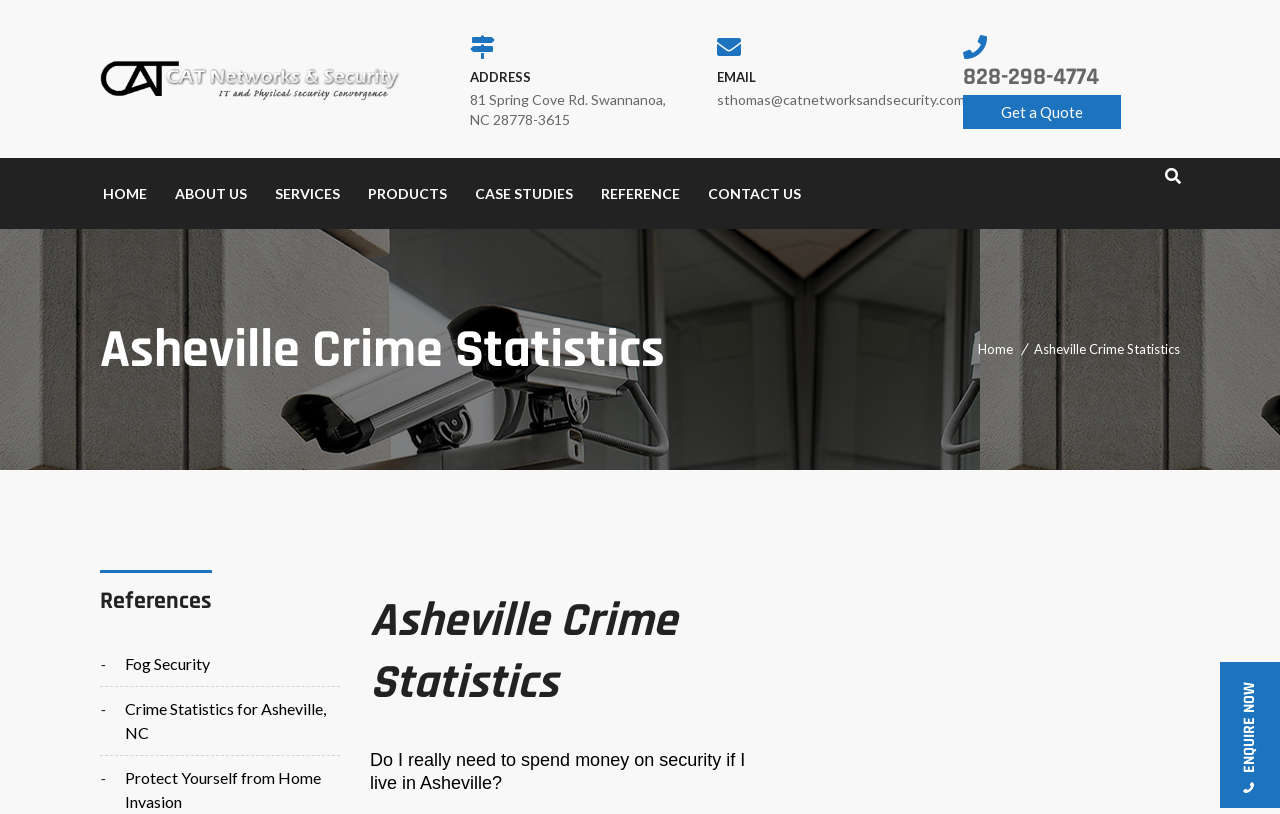Offer a detailed explanation of the webpage layout and contents.

The webpage is about Asheville crime statistics, specifically for the year 2006. At the top left, there is a logo and a link to "CAT Networks & Security". Below this, there is a section with the company's address, email, and phone number. 

On the top right, there are several links to different pages, including "Get a Quote", "HOME", "ABOUT US", "SERVICES", "PRODUCTS", "CASE STUDIES", "REFERENCE", and "CONTACT US". 

Further down, there is a heading "Asheville Crime Statistics" followed by a link to "Home". Below this, there is a section with a heading "References" and two links to "Fog Security" and "Crime Statistics for Asheville, NC". 

On the right side of the page, there is a section with two headings: "Asheville Crime Statistics" and "Do I really need to spend money on security if I live in Asheville?". At the bottom right, there is a call-to-action button "ENQUIRE NOW".